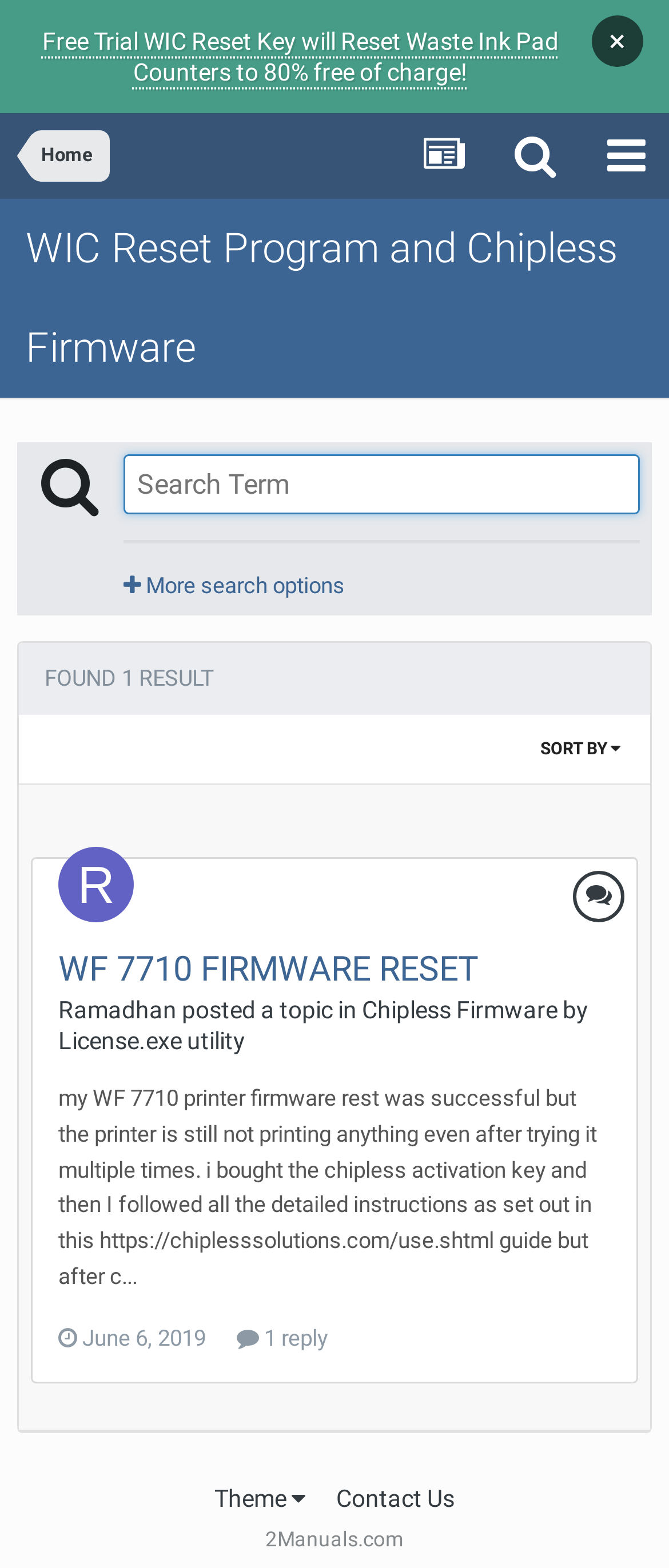Determine the bounding box coordinates in the format (top-left x, top-left y, bottom-right x, bottom-right y). Ensure all values are floating point numbers between 0 and 1. Identify the bounding box of the UI element described by: Chipless Firmware by License.exe utility

[0.087, 0.635, 0.879, 0.672]